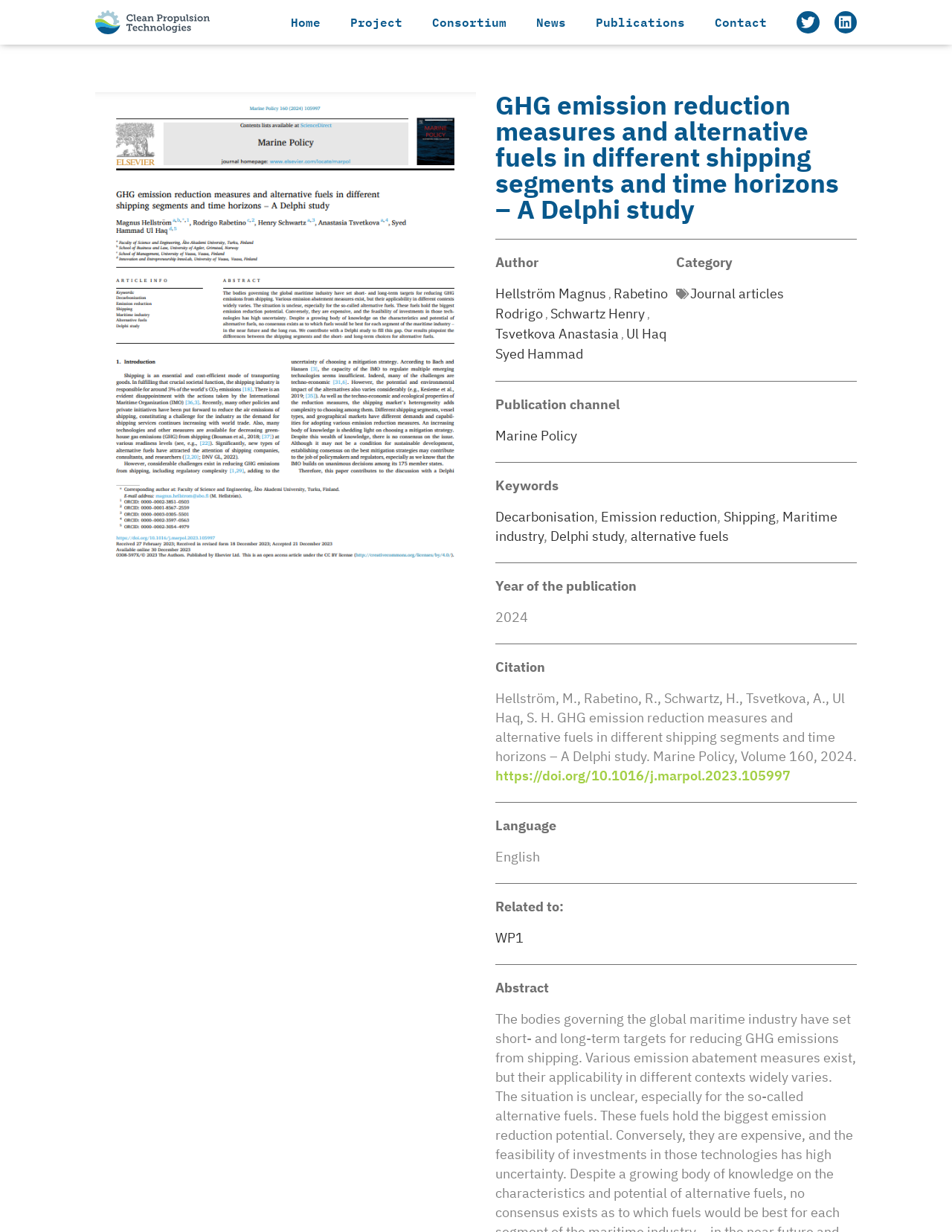What is the language of the publication?
Analyze the image and provide a thorough answer to the question.

I found the answer by looking at the static text under the 'Language' heading, which indicates that the language of the publication is English.